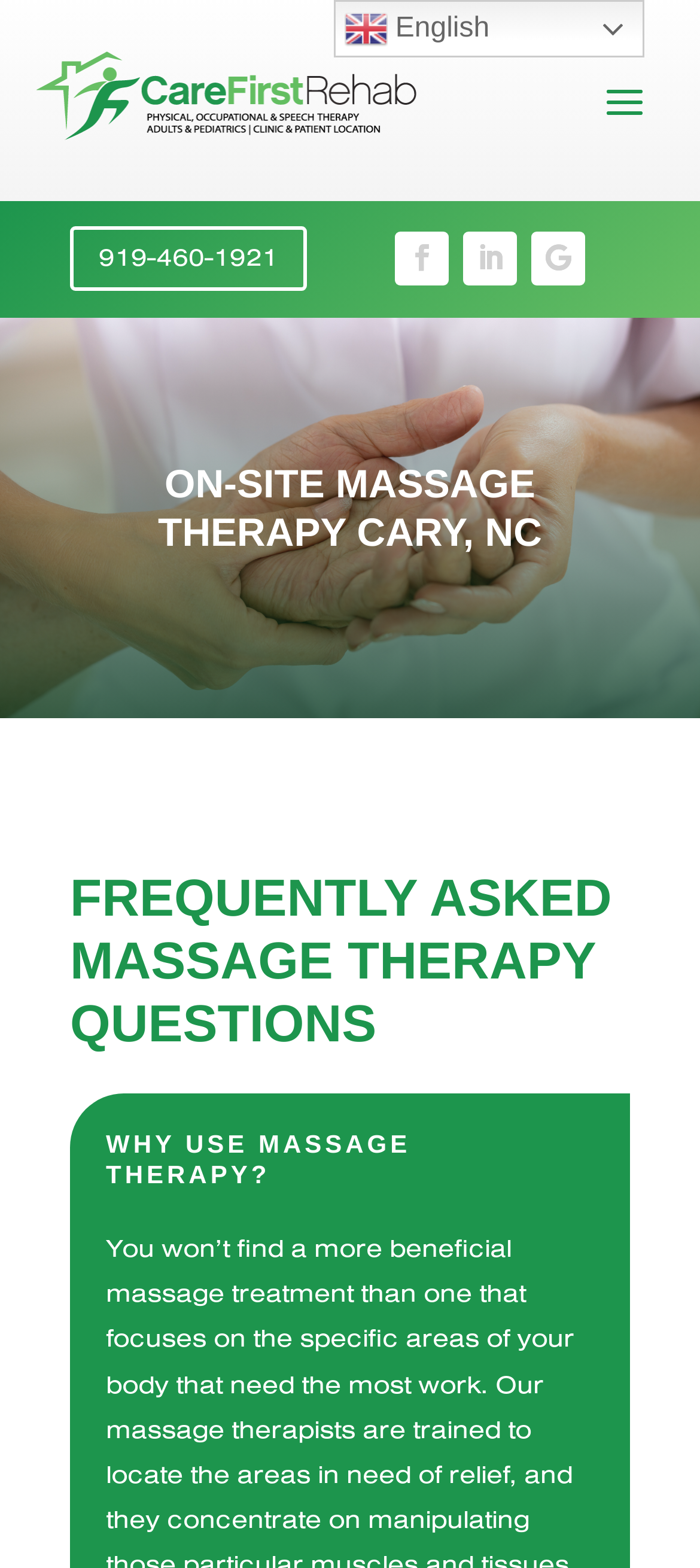Generate a comprehensive caption for the webpage you are viewing.

The webpage is about Massage Therapy services offered by Care First Rehab in Cary, NC. At the top left corner, there is a logo of Care First Rehab, which is an image linked to the website's homepage. Next to the logo, there is a phone number "919-460-1921" with a "5" at the end, which is a clickable link. 

On the right side of the top section, there are three social media icons, represented by Unicode characters, which are also clickable links. 

Below the top section, there are three headings that divide the content into sections. The first heading, "ON-SITE MASSAGE THERAPY CARY, NC", is located at the top center of the page. The second heading, "FREQUENTLY ASKED MASSAGE THERAPY QUESTIONS", is located below the first heading, spanning across the page. The third heading, "WHY USE MASSAGE THERAPY?", is located at the bottom center of the page.

At the top right corner, there is a language selection option, which is an image of the English flag, linked to the English version of the website. The text "en English" is also a clickable link next to the flag.